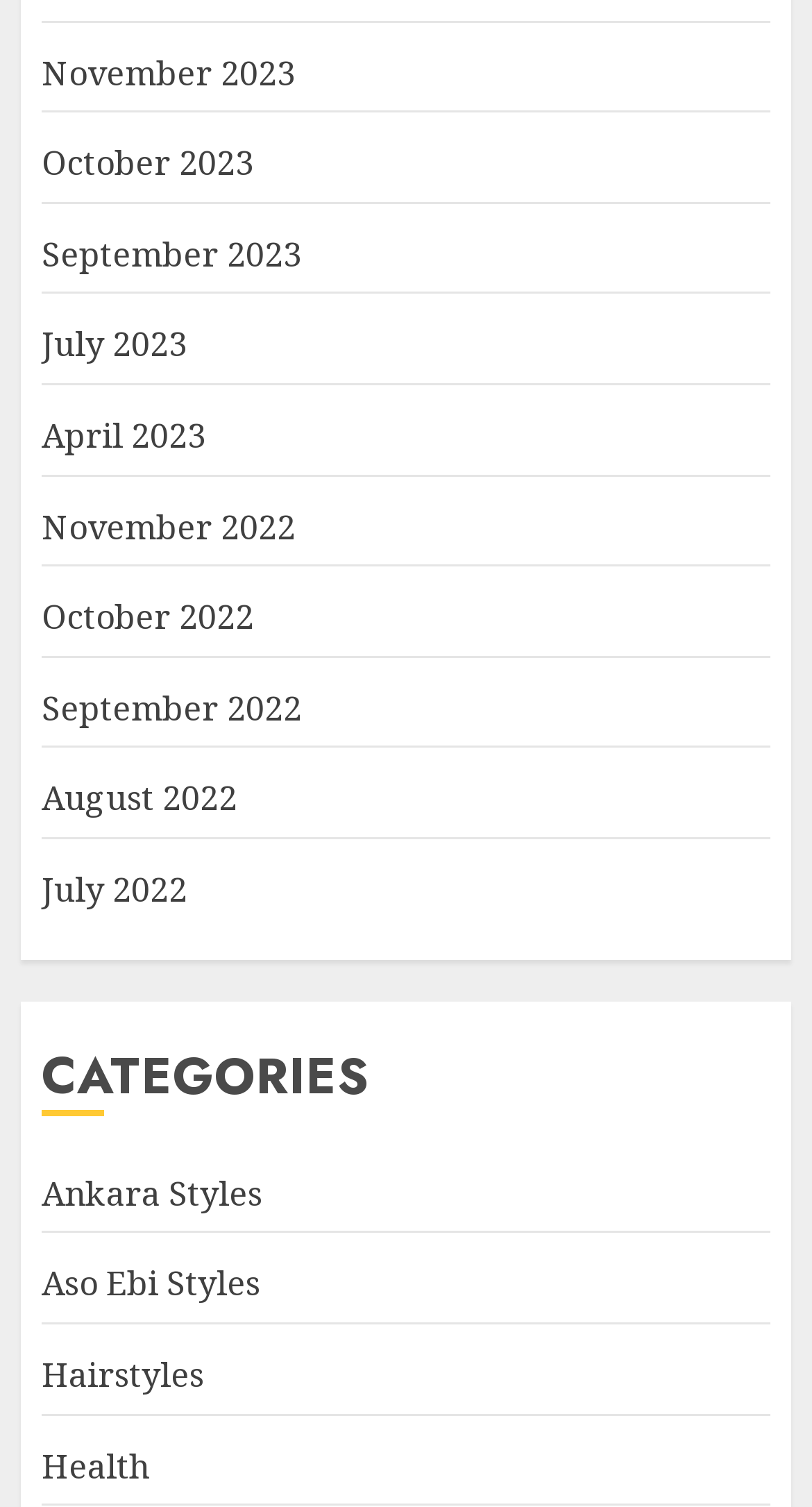Answer the question in one word or a short phrase:
What is the year of the oldest month listed on the webpage?

2022